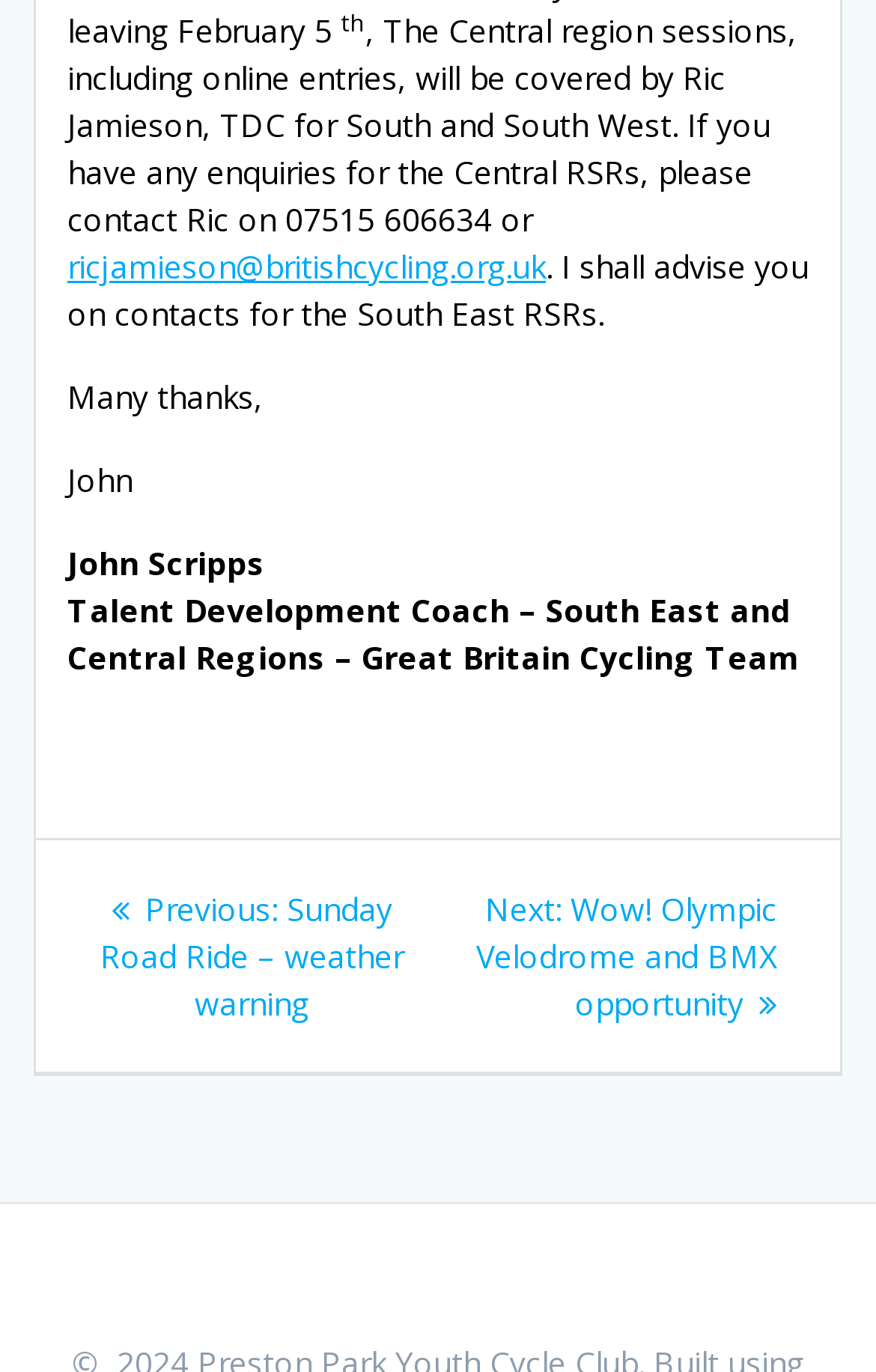Using the provided element description "EMPLOYMENT", determine the bounding box coordinates of the UI element.

None